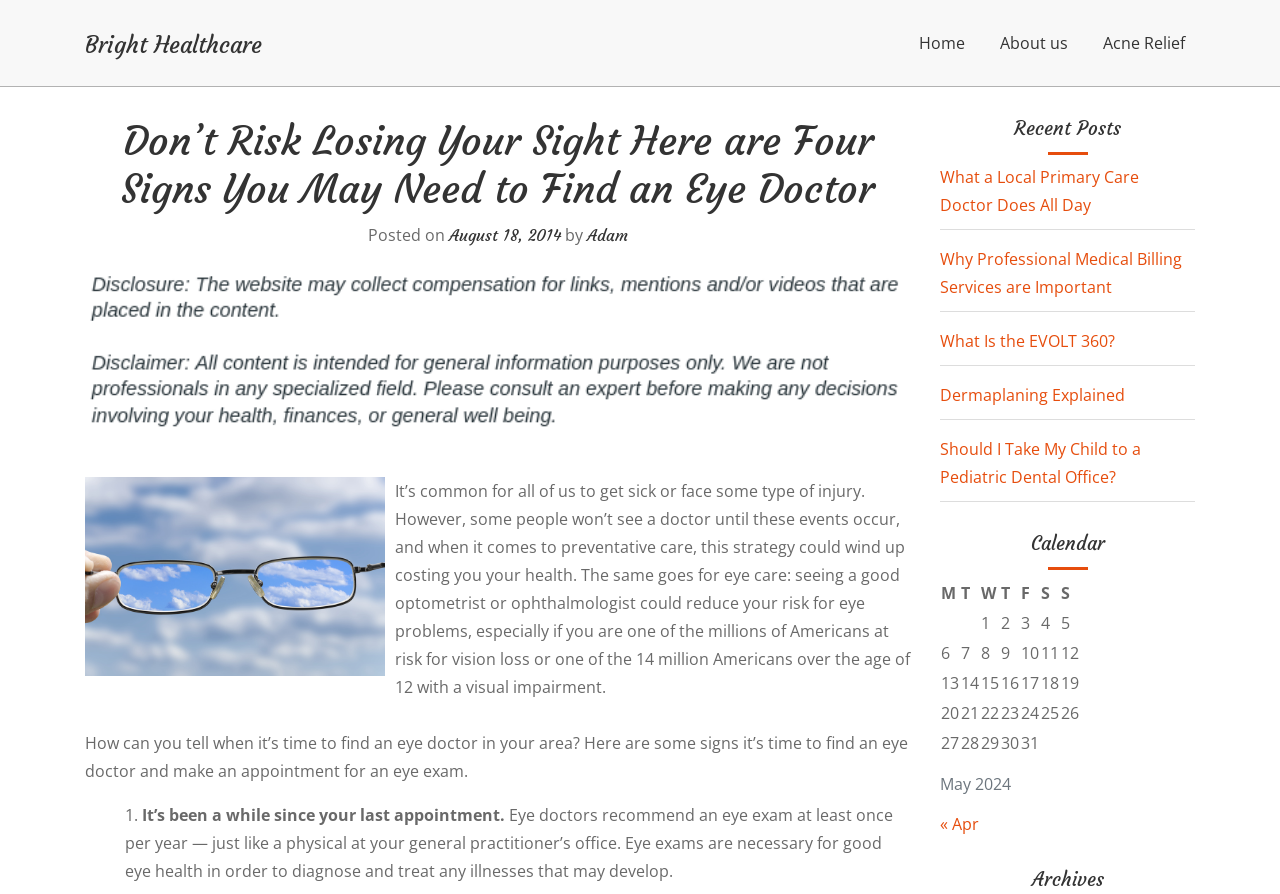Identify the bounding box coordinates of the region that needs to be clicked to carry out this instruction: "View the 'Recent Posts' section". Provide these coordinates as four float numbers ranging from 0 to 1, i.e., [left, top, right, bottom].

[0.734, 0.131, 0.934, 0.174]